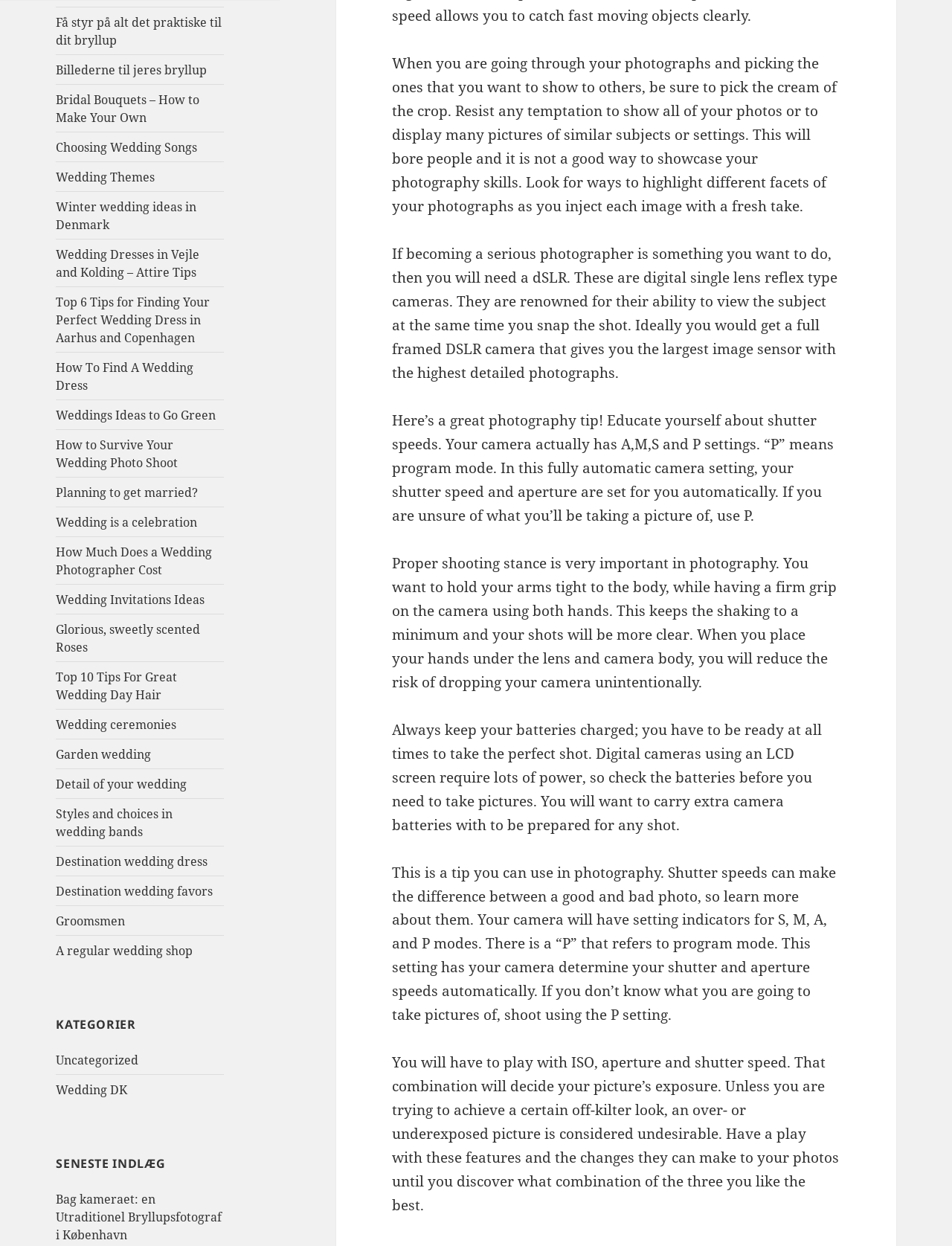What is the main topic of this webpage?
Craft a detailed and extensive response to the question.

Based on the links and text on the webpage, it appears that the main topic is related to weddings, including planning, photography, and ideas.